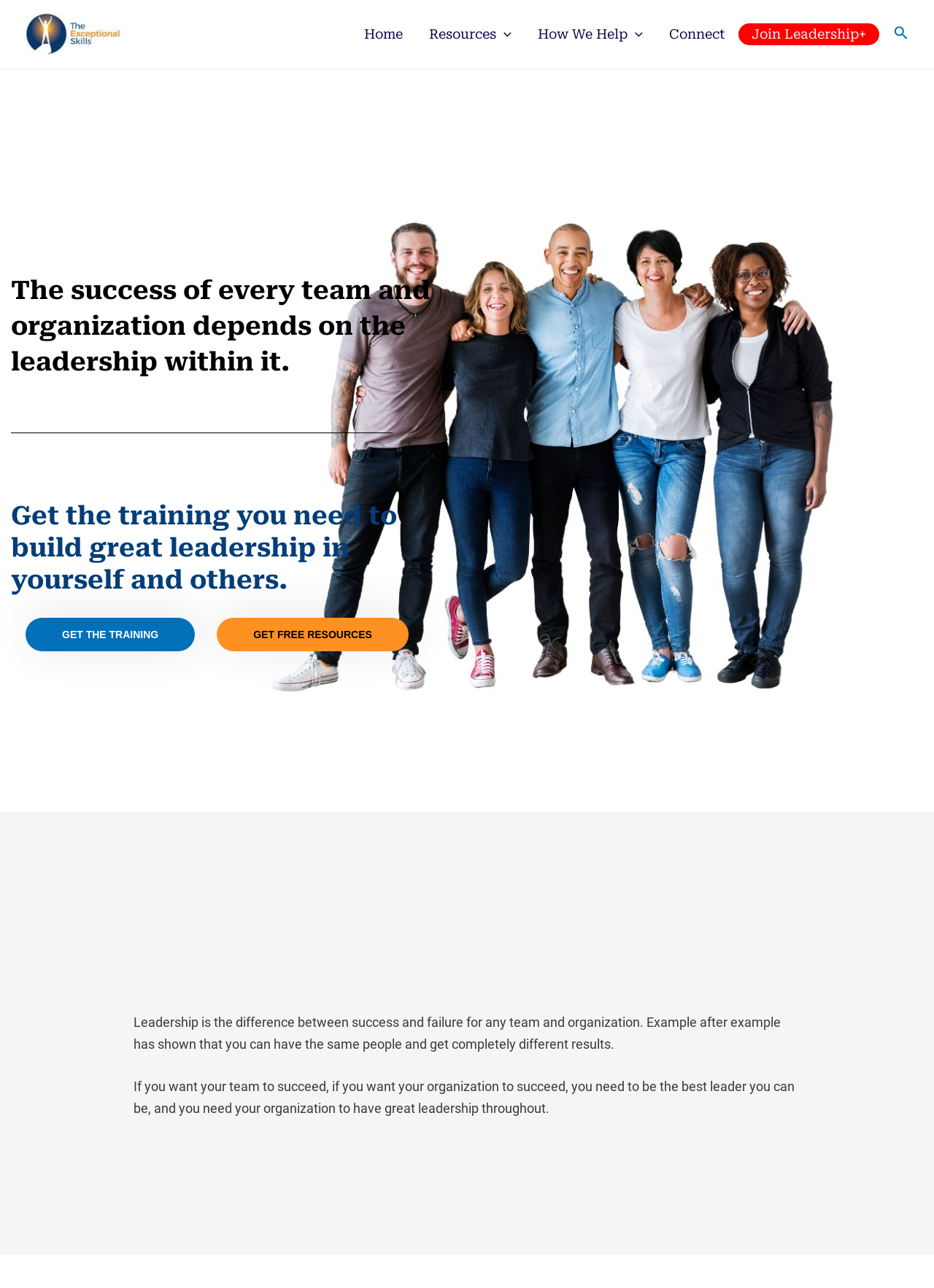Given the element description Join Leadership+, identify the bounding box coordinates for the UI element on the webpage screenshot. The format should be (top-left x, top-left y, bottom-right x, bottom-right y), with values between 0 and 1.

[0.791, 0.018, 0.941, 0.035]